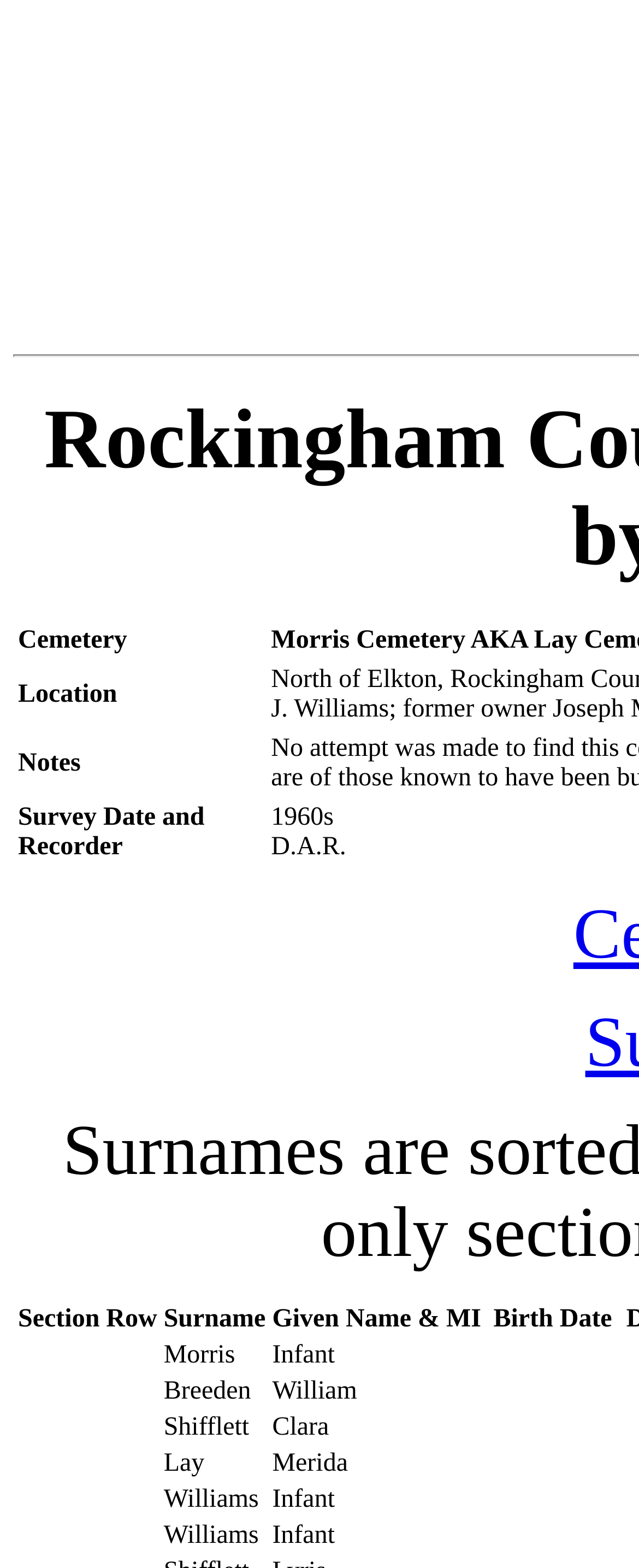Analyze the image and give a detailed response to the question:
What are the column headers in the table?

The column headers can be found by examining the layout of the table on the webpage. The column headers are 'Section', 'Row', 'Surname', 'Given Name & MI', and 'Birth Date', which are likely to be the categories of information provided about the individuals buried in the cemetery.